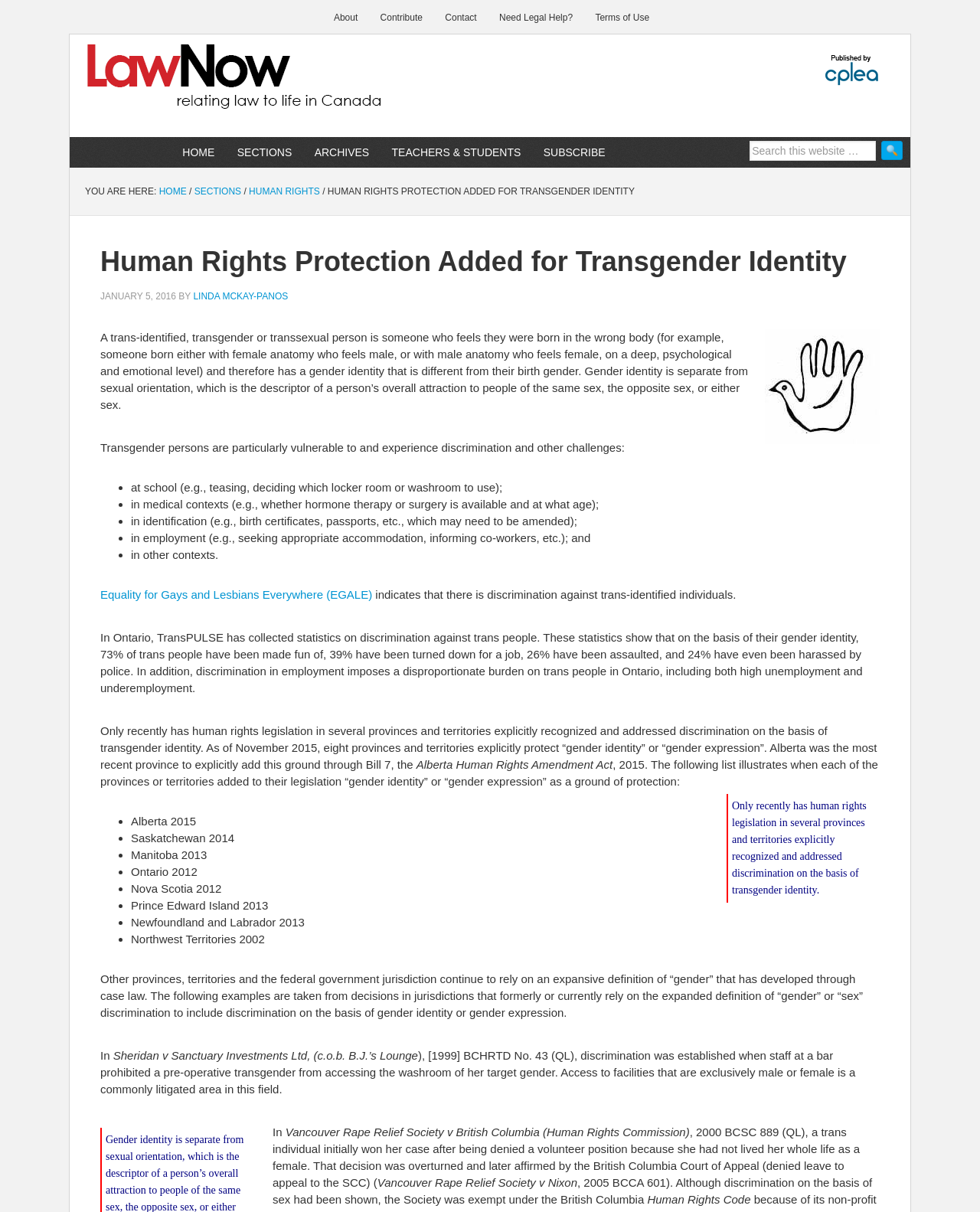Explain the contents of the webpage comprehensively.

This webpage is about human rights protection for transgender individuals. At the top, there is a navigation bar with links to "About", "Contribute", "Contact", "Need Legal Help?", and "Terms of Use". Below this, there is a logo and a main navigation bar with links to "HOME", "SECTIONS", "ARCHIVES", "TEACHERS & STUDENTS", and "SUBSCRIBE". 

On the left side, there is a search bar with a magnifying glass icon. Above this, there is a breadcrumb trail showing the current page's location within the website's hierarchy. The title of the page, "Human Rights Protection Added for Transgender Identity", is displayed prominently. 

The main content of the page is divided into sections. The first section explains what it means to be transgender, describing it as a person who feels they were born in the wrong body and has a gender identity different from their birth gender. This section also mentions that gender identity is separate from sexual orientation.

The next section discusses the challenges and discrimination faced by transgender individuals, including at school, in medical contexts, in identification, in employment, and in other areas. This section also provides statistics on discrimination against trans people in Ontario.

The following section talks about the recent addition of "gender identity" or "gender expression" as a ground of protection in human rights legislation in several provinces and territories. It lists the provinces and territories that have added this protection, along with the year they did so.

The final sections of the page provide examples of court cases related to discrimination against transgender individuals, including cases about access to facilities and employment discrimination.